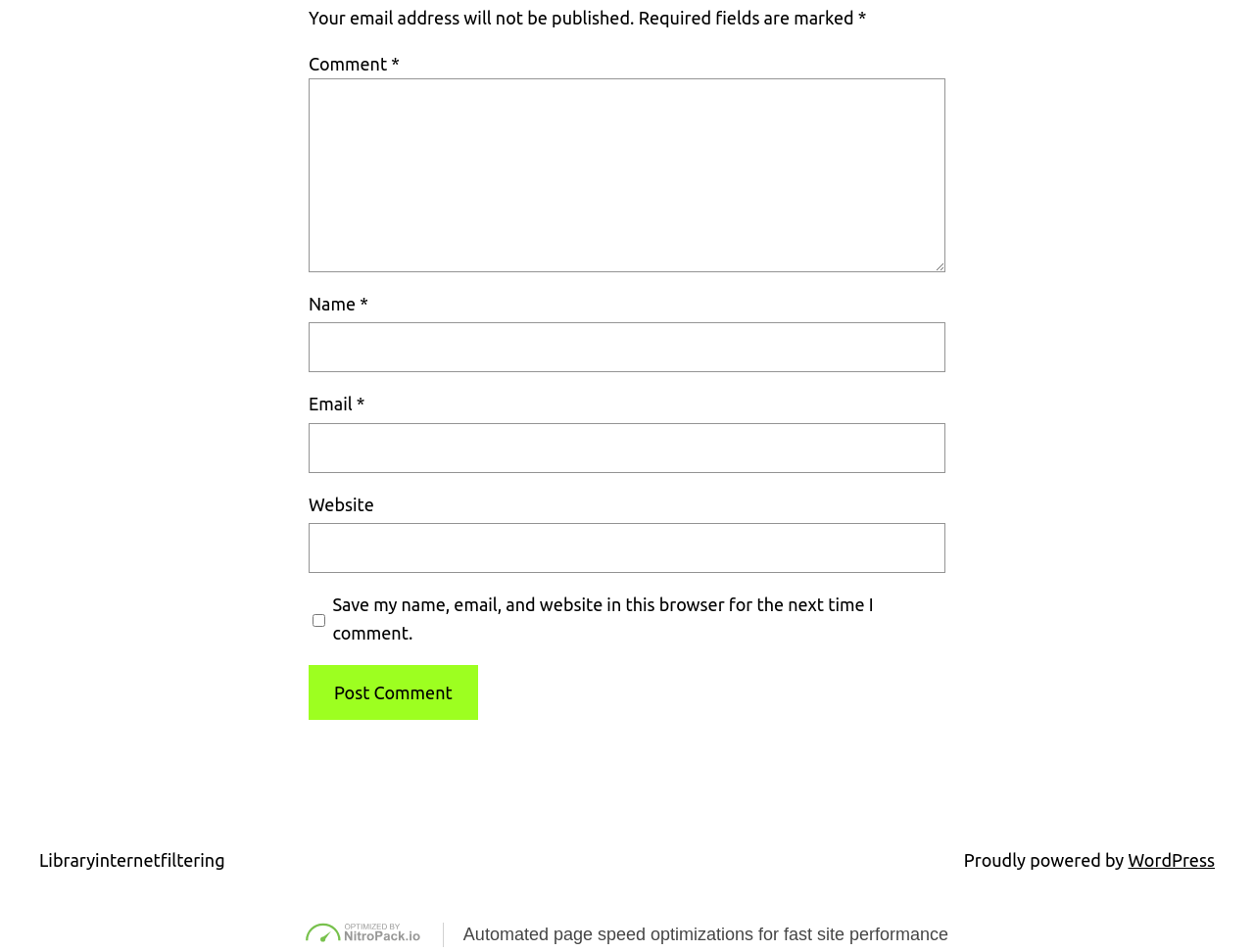Find the bounding box coordinates of the element you need to click on to perform this action: 'Click on the 'Home' link'. The coordinates should be represented by four float values between 0 and 1, in the format [left, top, right, bottom].

None